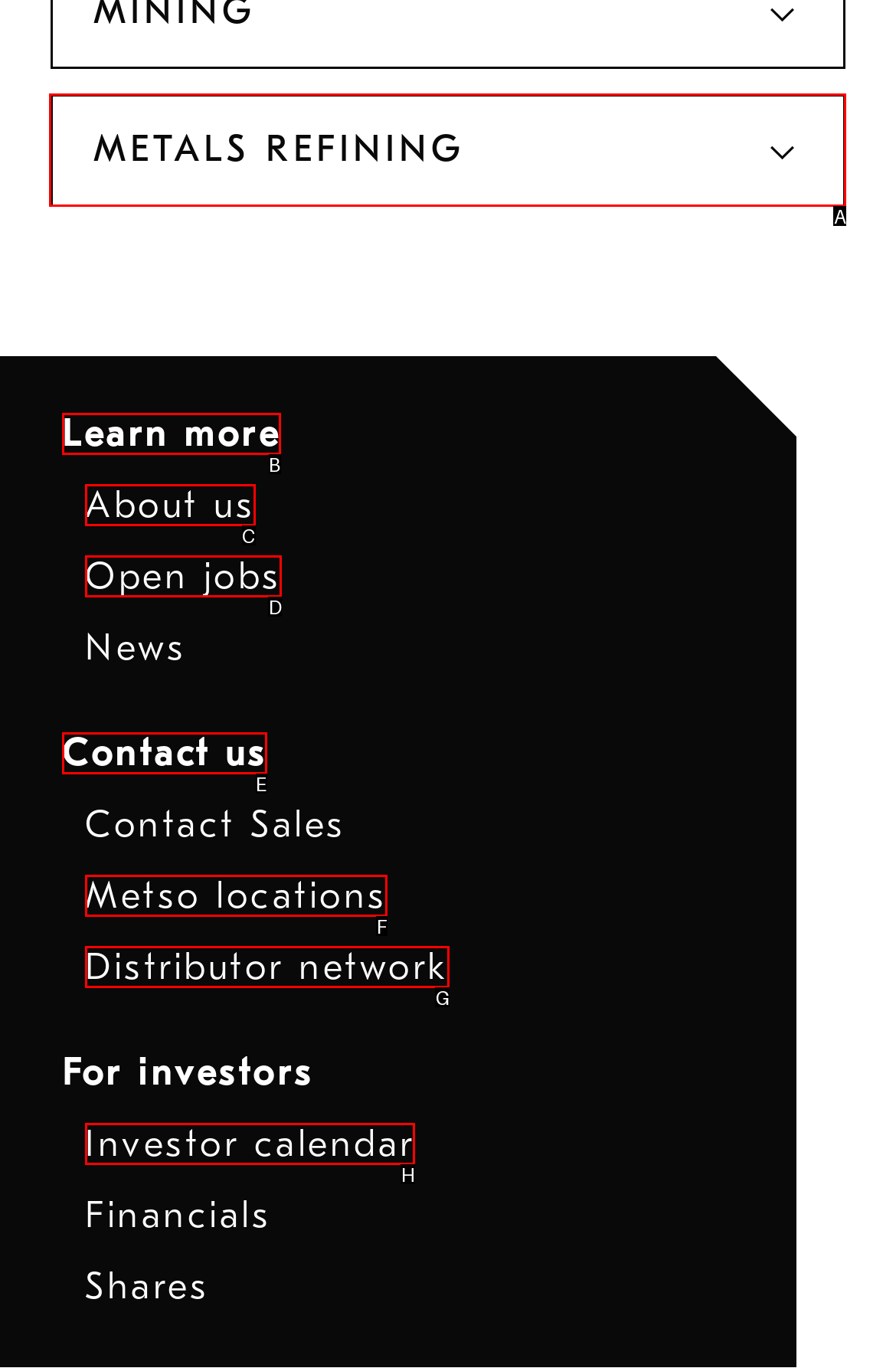From the provided options, which letter corresponds to the element described as: Contact us
Answer with the letter only.

E